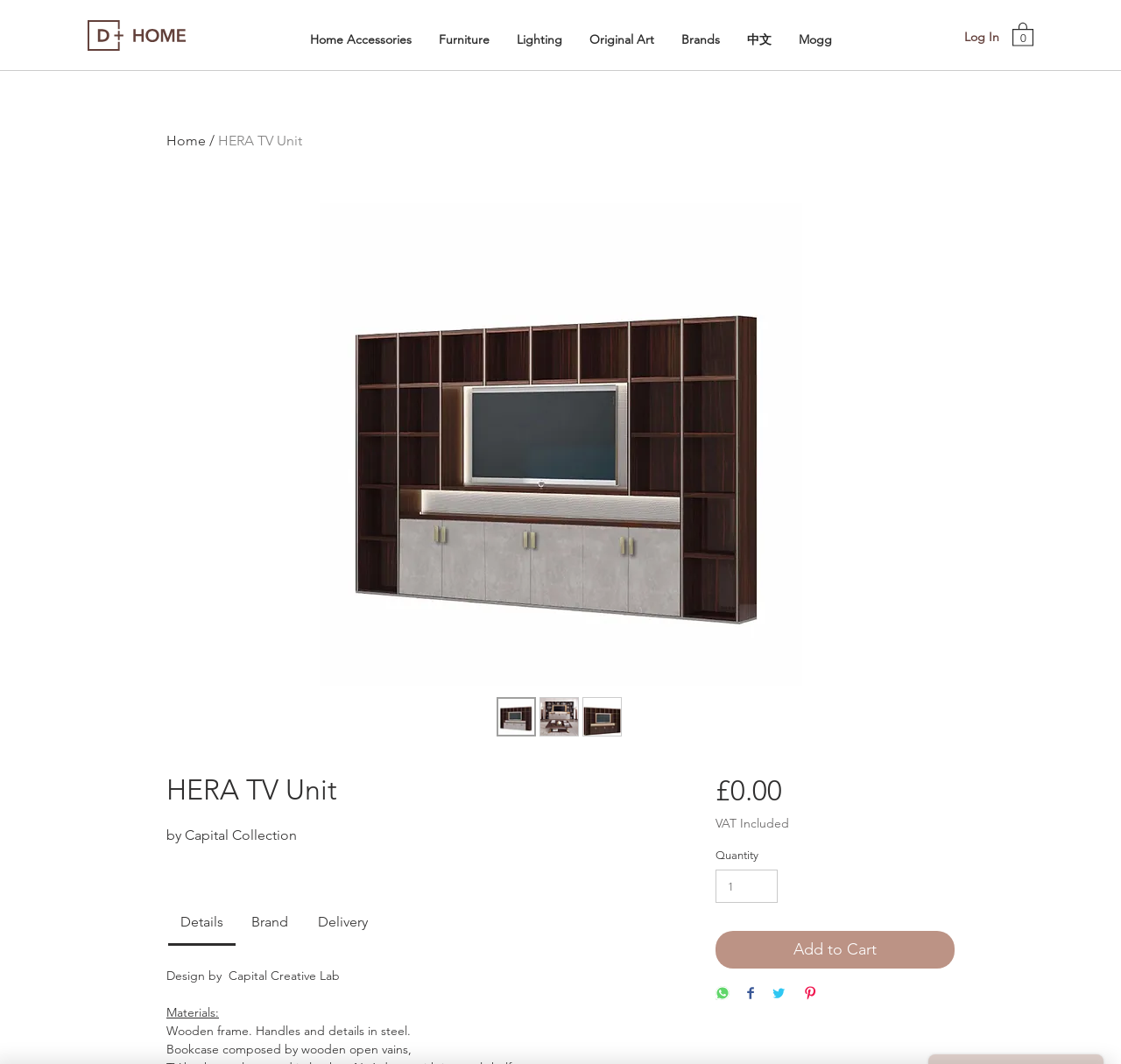Please predict the bounding box coordinates (top-left x, top-left y, bottom-right x, bottom-right y) for the UI element in the screenshot that fits the description: Details

[0.15, 0.846, 0.21, 0.887]